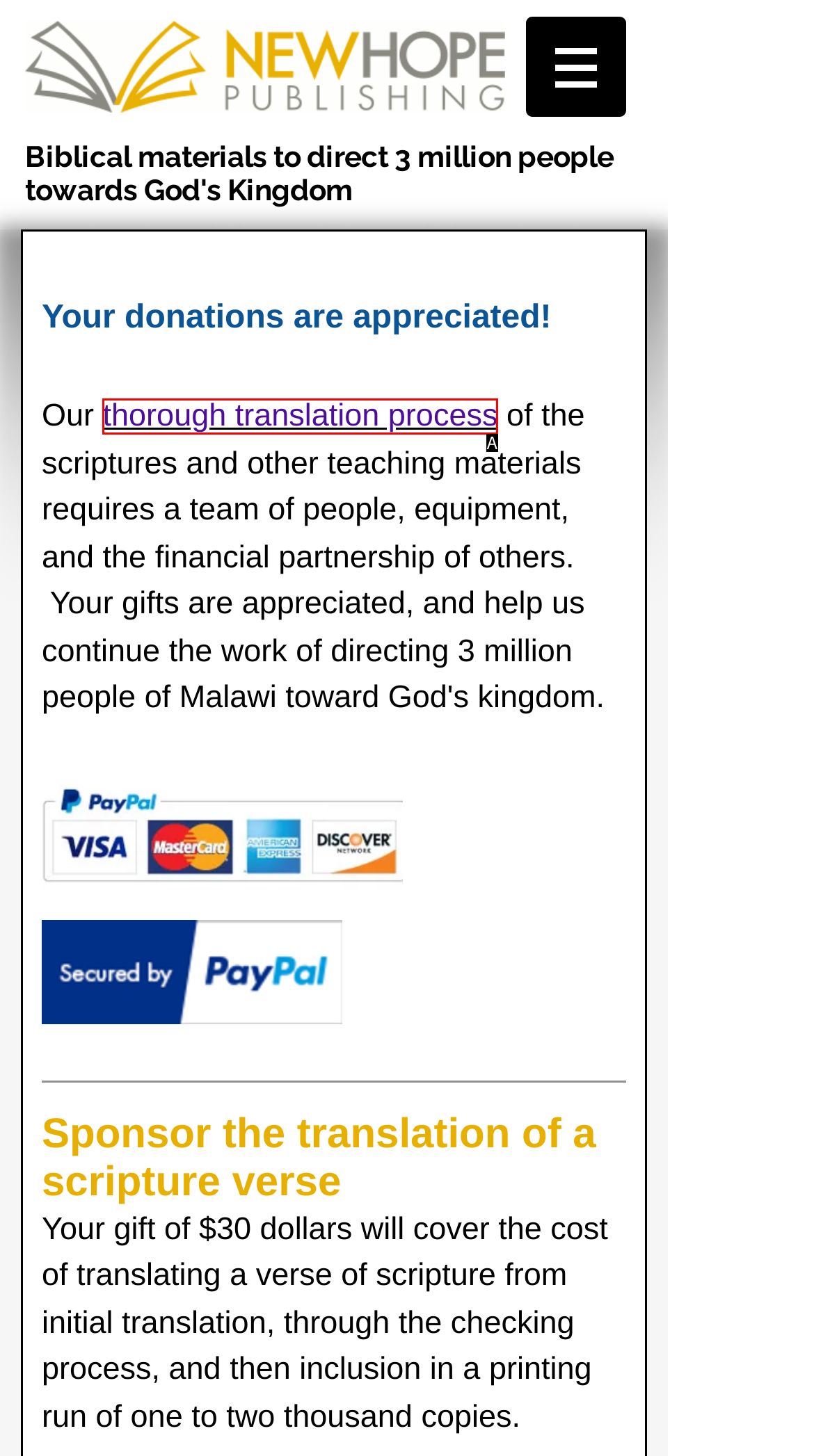Based on the given description: thorough translation process, identify the correct option and provide the corresponding letter from the given choices directly.

A